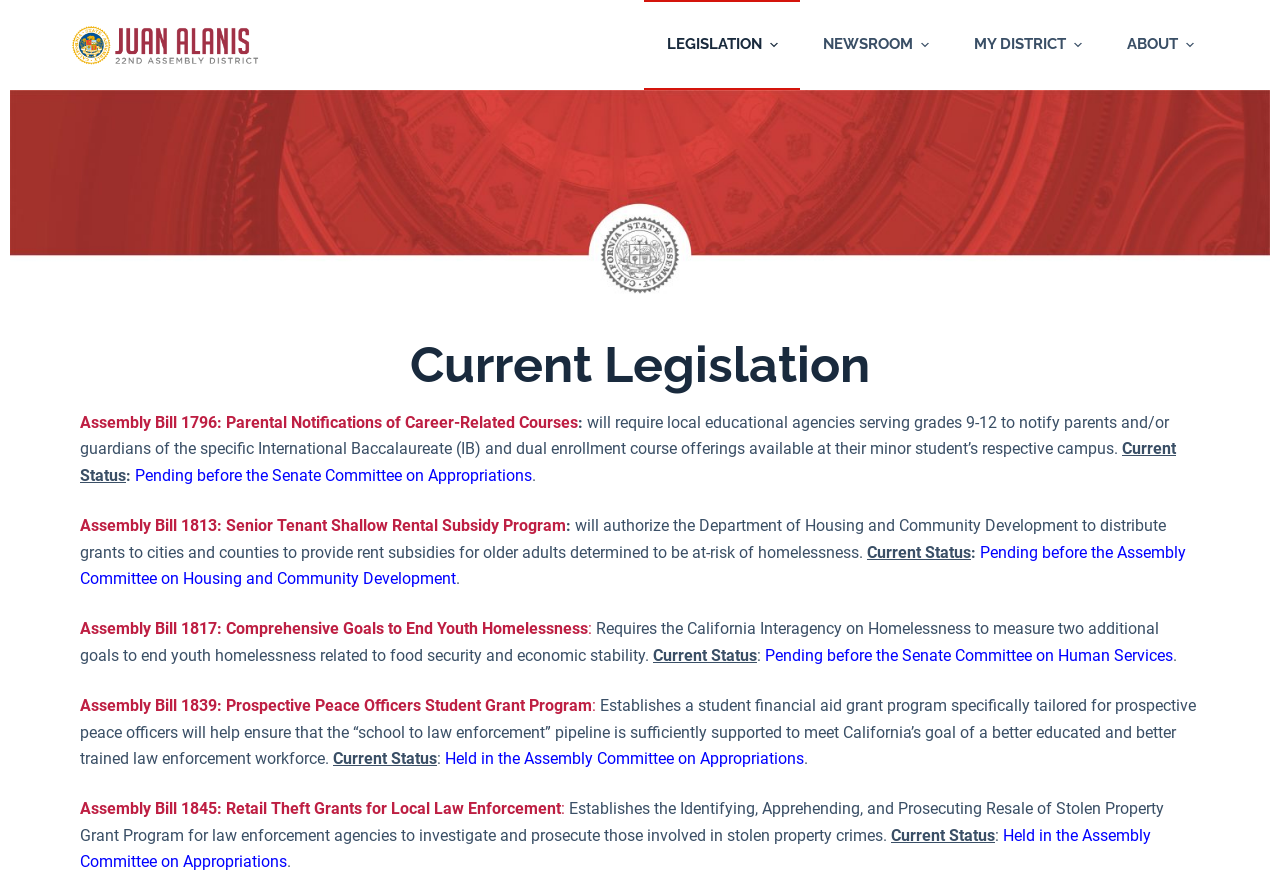Find and specify the bounding box coordinates that correspond to the clickable region for the instruction: "Read about the 'Assembly Bill 1813: Senior Tenant Shallow Rental Subsidy Program'".

[0.062, 0.576, 0.442, 0.597]